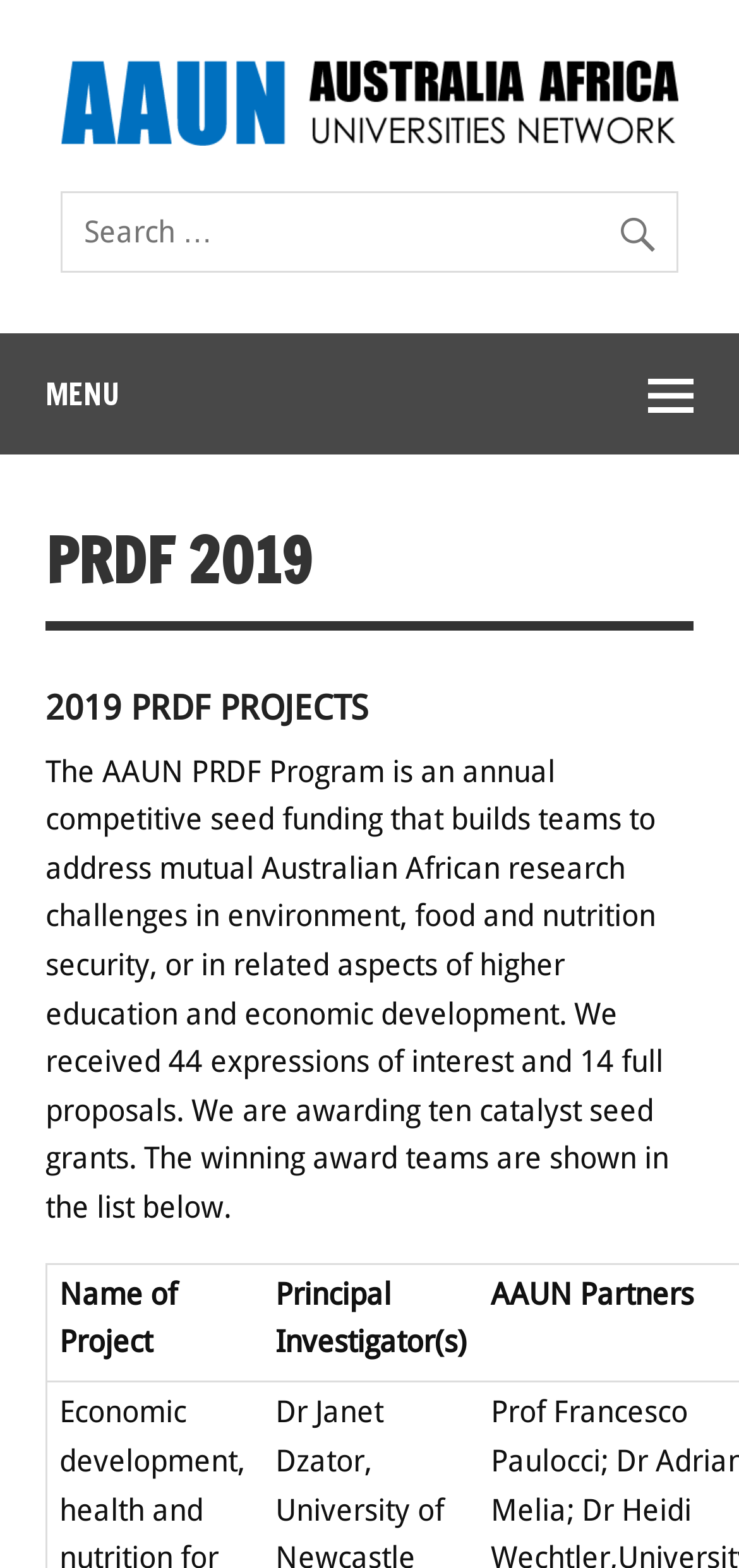How many full proposals were received?
Using the details from the image, give an elaborate explanation to answer the question.

According to the webpage's text, 44 expressions of interest were received, and out of those, 14 full proposals were submitted.